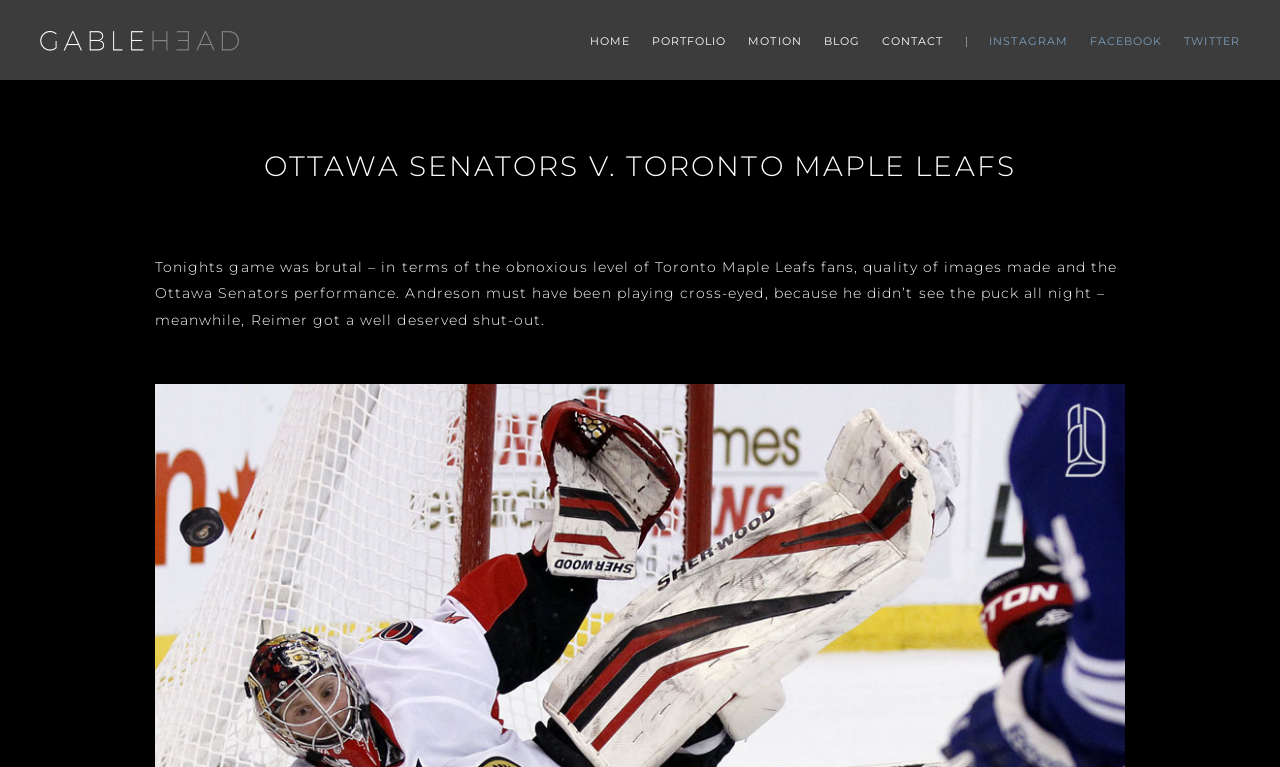Determine the bounding box coordinates of the section to be clicked to follow the instruction: "check the PORTFOLIO". The coordinates should be given as four float numbers between 0 and 1, formatted as [left, top, right, bottom].

[0.509, 0.044, 0.568, 0.063]